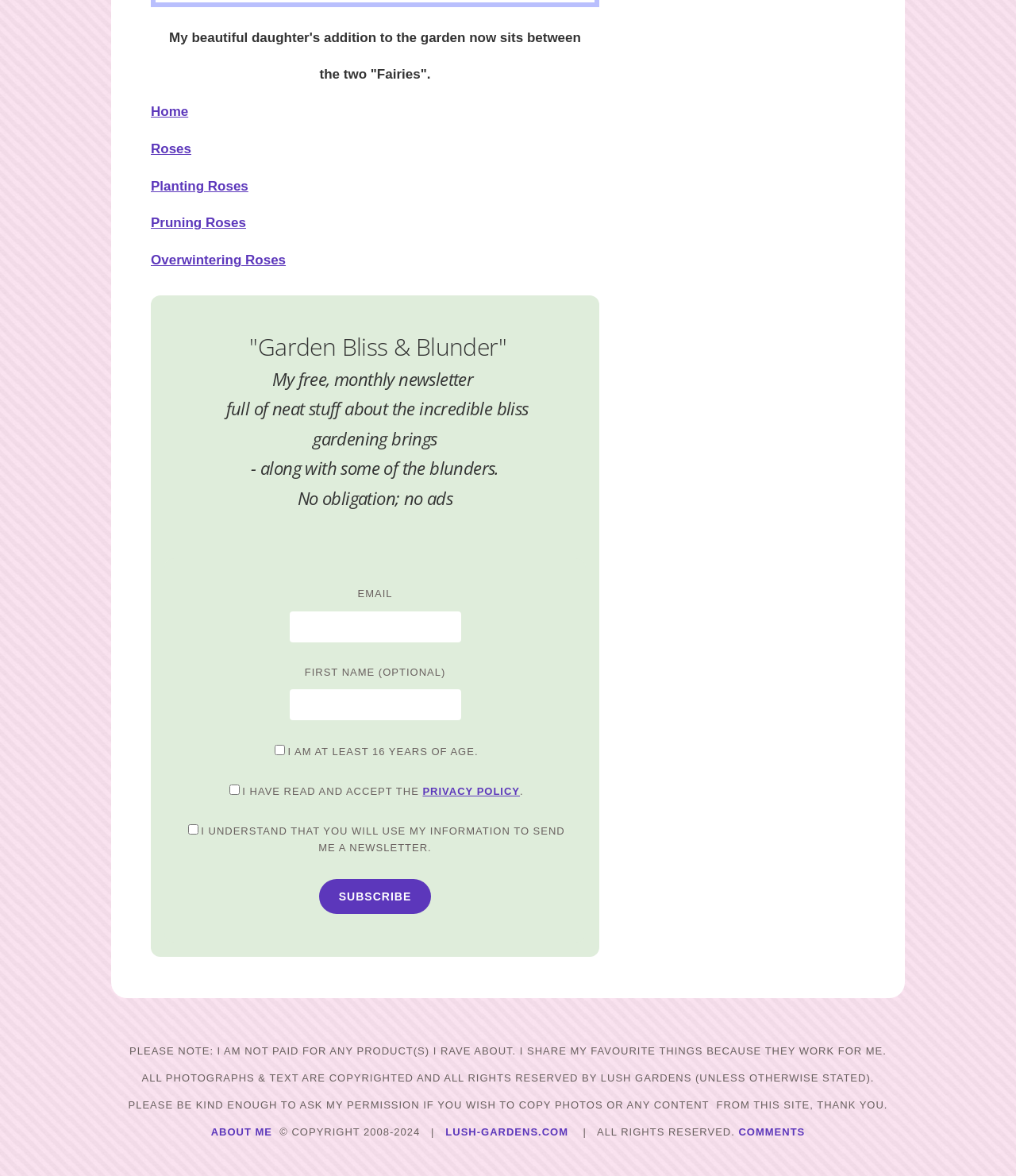Given the description: "Planting Roses", determine the bounding box coordinates of the UI element. The coordinates should be formatted as four float numbers between 0 and 1, [left, top, right, bottom].

[0.148, 0.151, 0.244, 0.165]